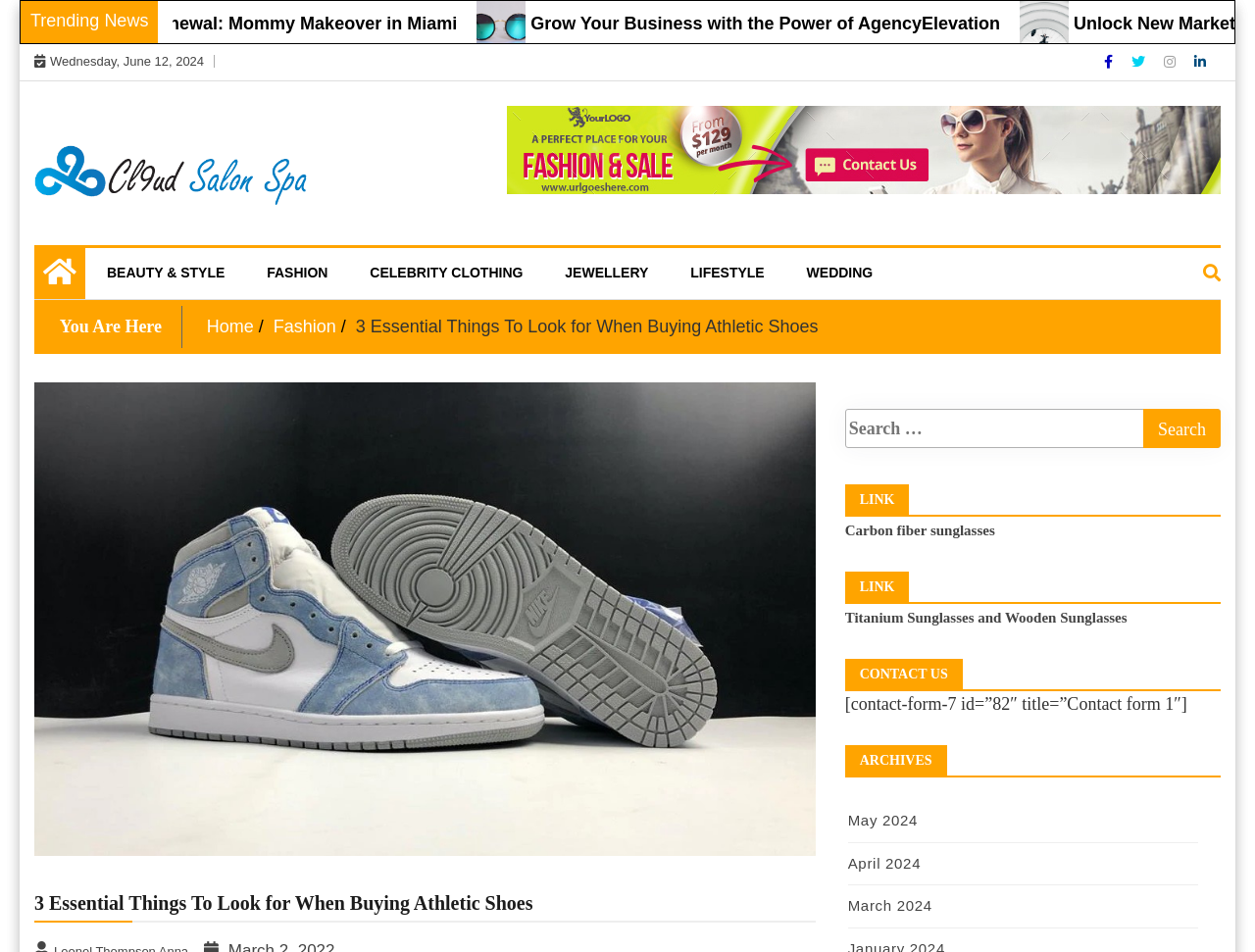Create an elaborate caption for the webpage.

This webpage appears to be a blog or news article page from Cl9ud Salon Spa, with a focus on fashion and lifestyle. At the top, there is a navigation bar with links to various categories such as "BEAUTY & STYLE", "FASHION", "CELEBRITY CLOTHING", and more. Below this, there is a breadcrumbs navigation section that shows the current page's location in the website's hierarchy.

The main content of the page is an article titled "3 Essential Things To Look for When Buying Athletic Shoes". The article has a prominent image associated with it, and the title is displayed in a large font size. The article's content is not explicitly described in the accessibility tree, but it likely contains text and possibly more images.

To the right of the article, there is a sidebar with several sections. The top section has links to various topics, including "Carbon fiber sunglasses" and "Titanium Sunglasses and Wooden Sunglasses". Below this, there is a "CONTACT US" section with a contact form, and an "ARCHIVES" section that lists links to previous months (May 2024, April 2024, and March 2024).

At the very top of the page, there is a link to "Grow Your Business with the Power of AgencyElevation" and a few social media icons. The page also has a search bar at the top right corner, with a button to submit the search query.